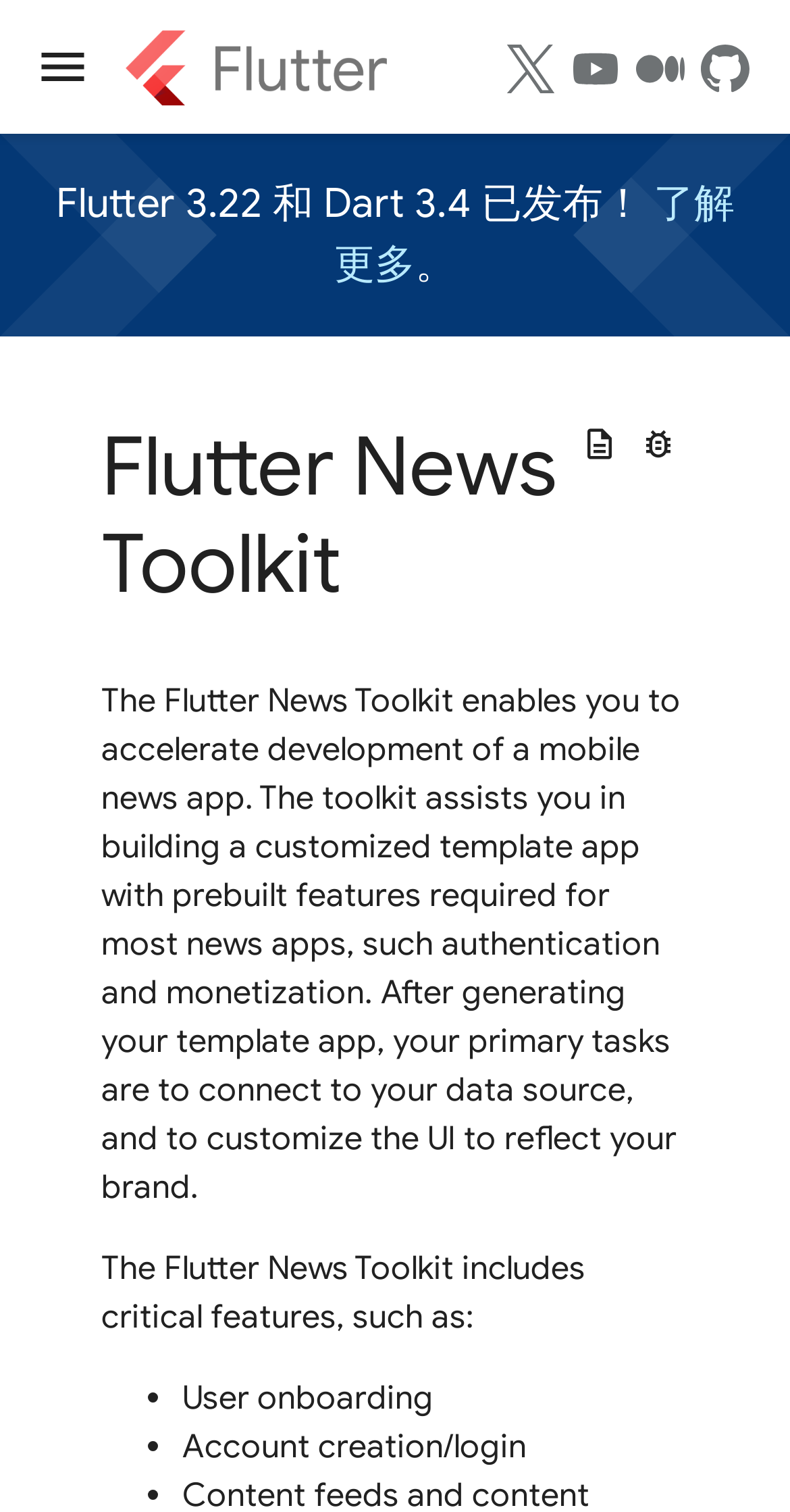What is the primary task after generating a template app?
Answer the question in as much detail as possible.

According to the webpage, after generating a template app using the Flutter News Toolkit, the primary tasks are to connect to the data source and to customize the UI to reflect the brand, which implies that these tasks are essential for completing the app development.